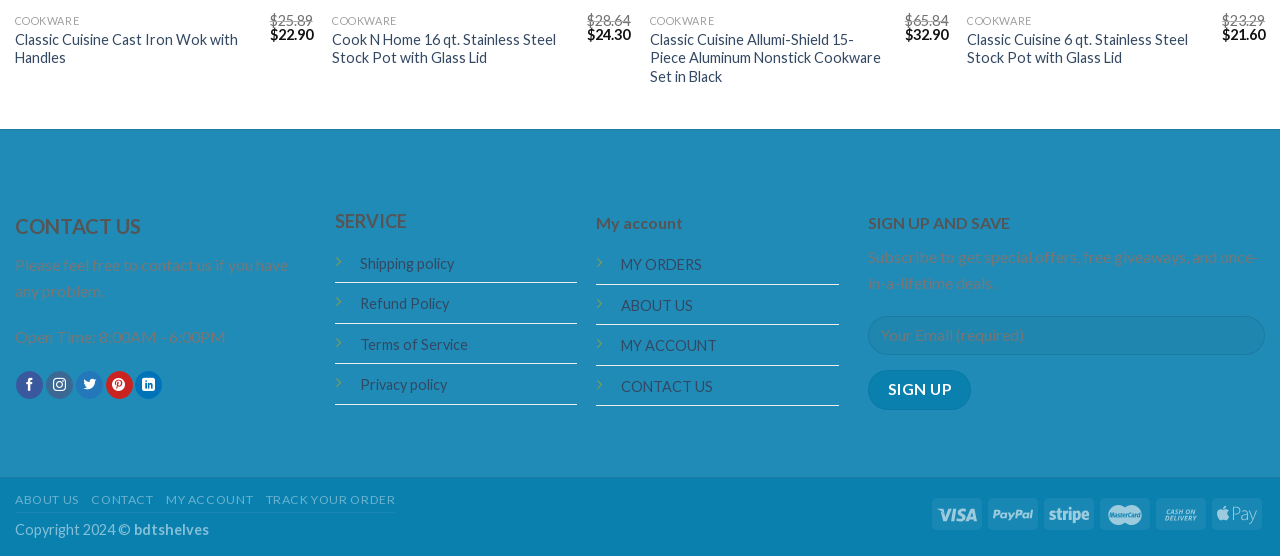What is the open time of the contact us section?
Please respond to the question thoroughly and include all relevant details.

I found the open time by looking at the 'CONTACT US' section, where it says 'Open Time: 8:00AM - 6:00PM'.